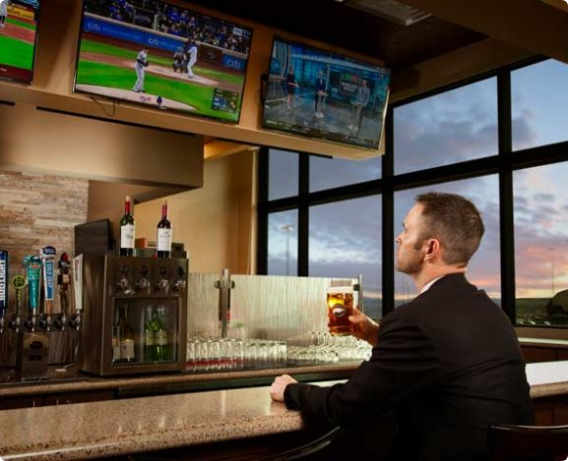Offer a detailed explanation of the image's components.

In this inviting atmosphere of the Rapid City Regional Airport's restaurant and bar, a well-dressed man enjoys a drink while seated at the polished bar counter. Behind him, multiple televisions showcase sports and entertainment, adding to the lively ambiance. The bar features an array of beverages, including wine and spirits displayed prominently. Large windows allow natural light to flood the space, revealing a beautiful sunset outside, enhancing the welcoming environment where travelers can relax before their flights. This scene captures the essence of comfort and leisure, perfect for unwinding at the airport.